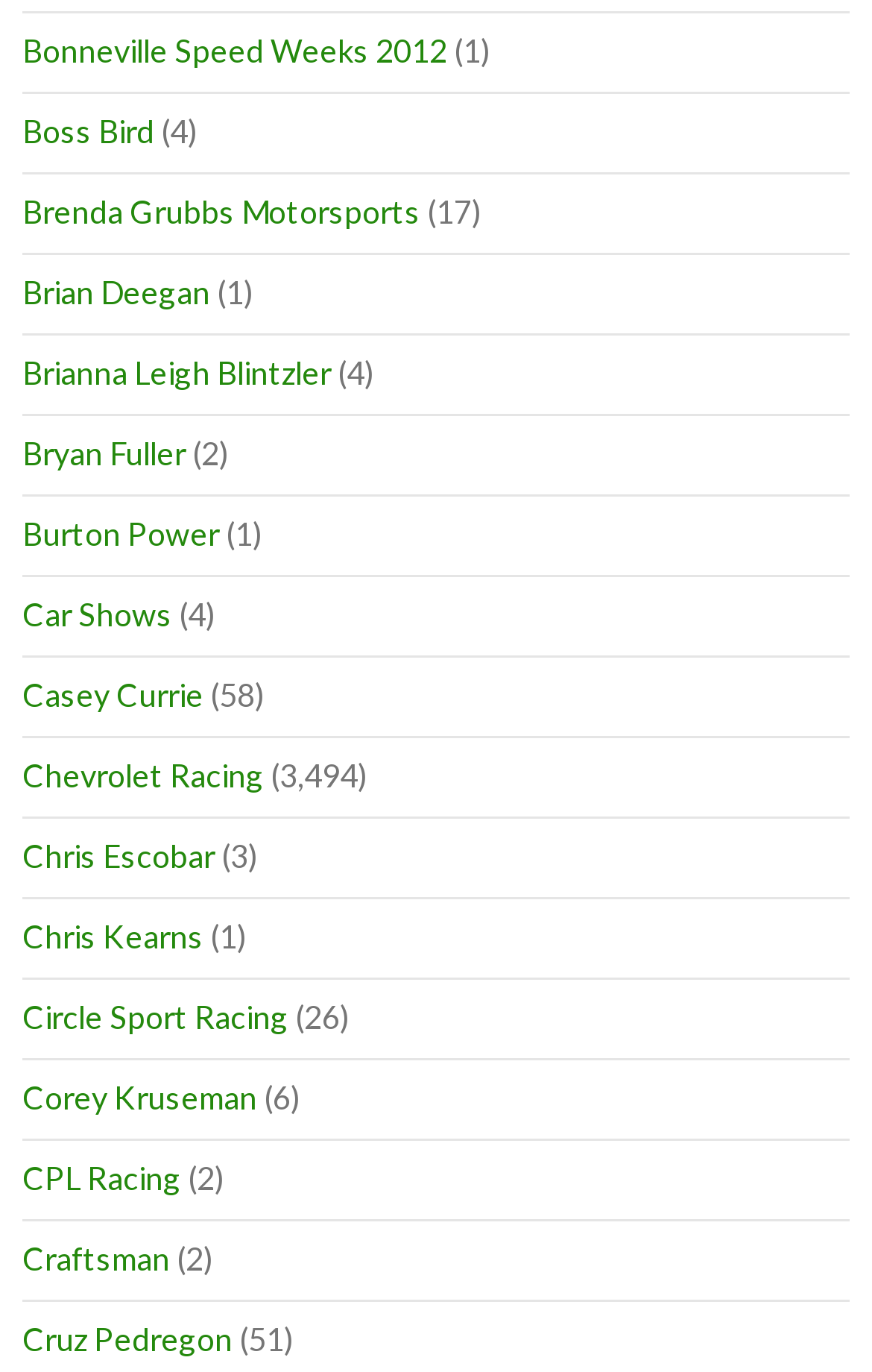Determine the bounding box coordinates for the HTML element described here: "Craftsman".

[0.026, 0.904, 0.195, 0.931]